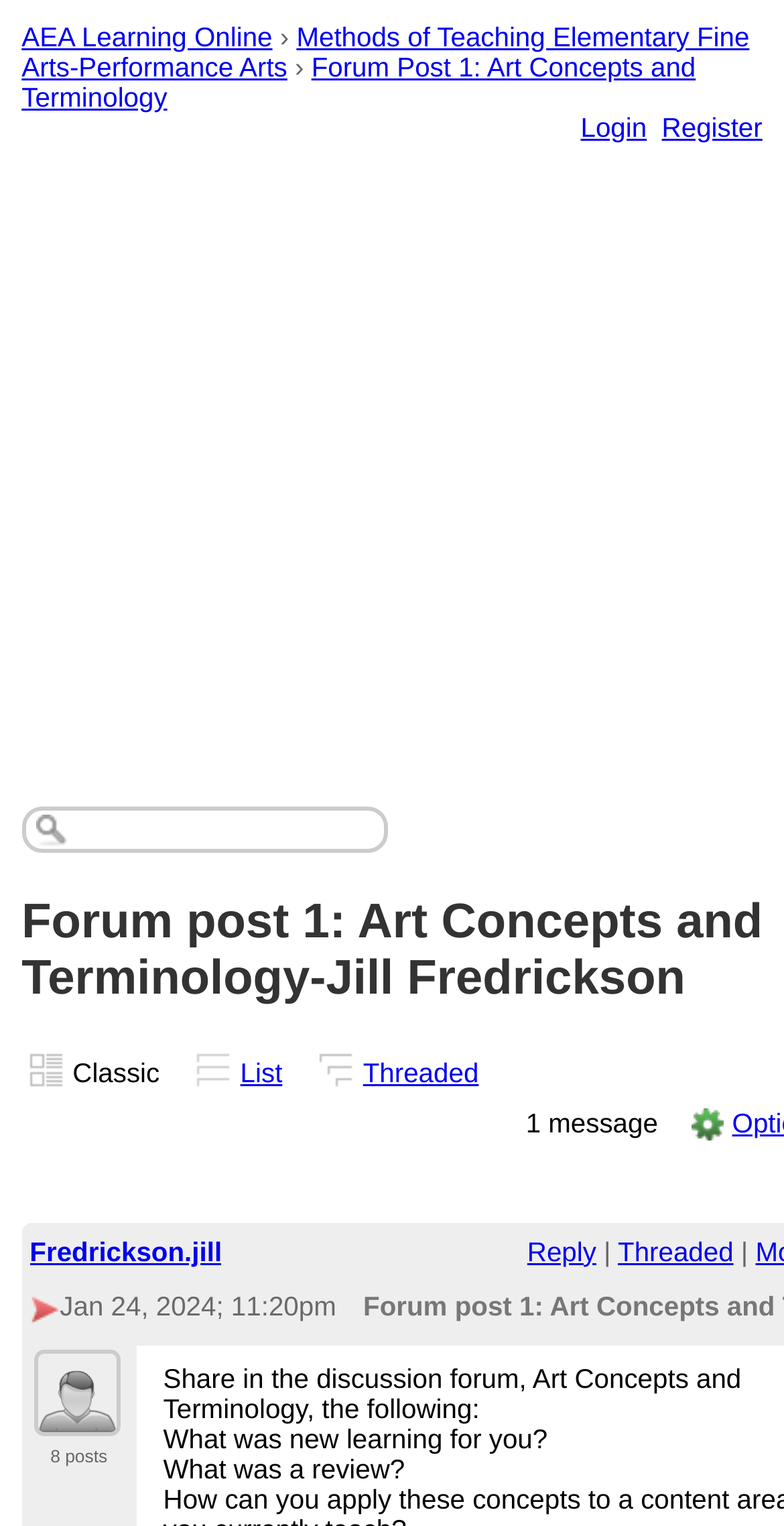Indicate the bounding box coordinates of the element that needs to be clicked to satisfy the following instruction: "Click on the 'AEA Learning Online' link". The coordinates should be four float numbers between 0 and 1, i.e., [left, top, right, bottom].

[0.028, 0.014, 0.347, 0.034]